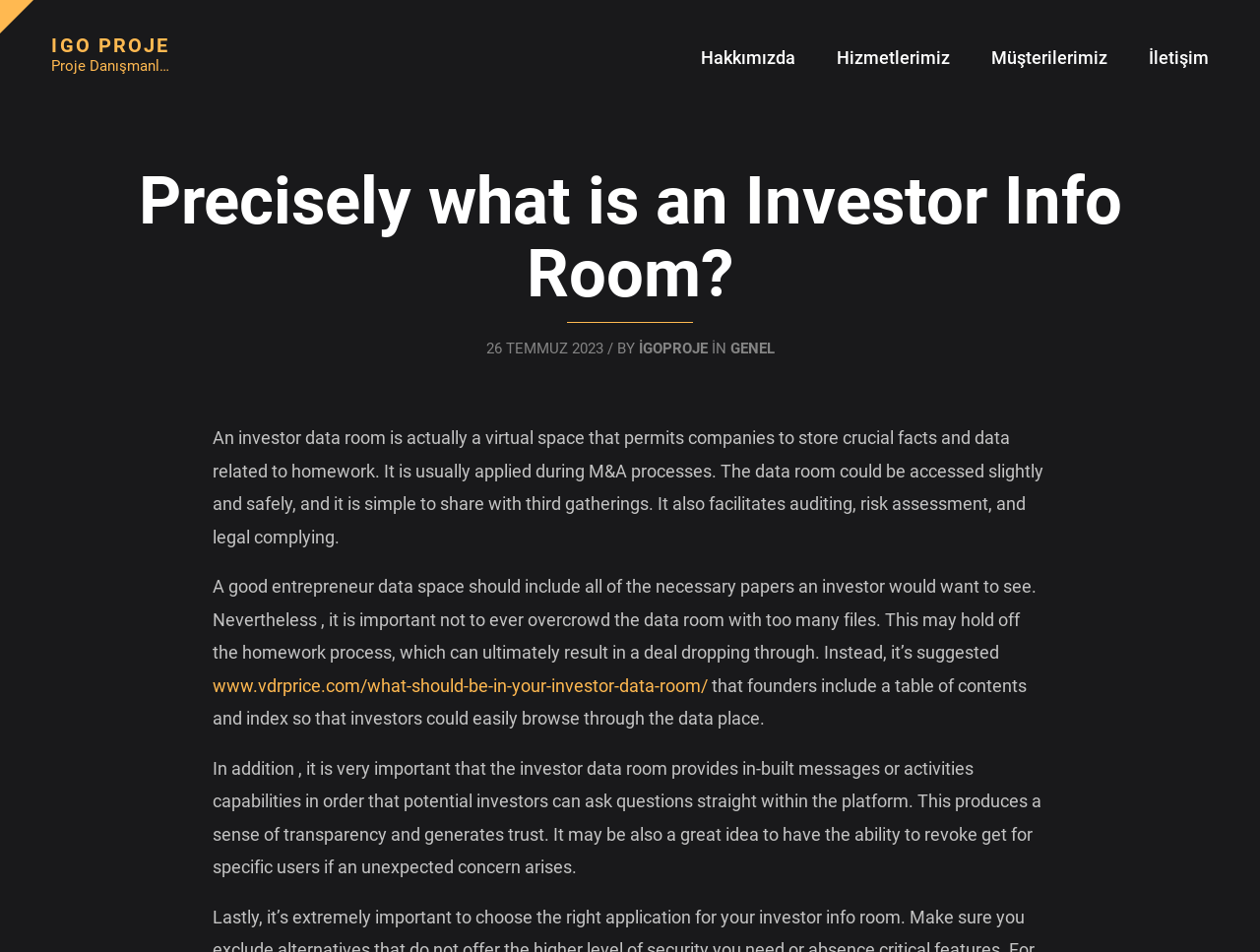Using the webpage screenshot and the element description igoproje, determine the bounding box coordinates. Specify the coordinates in the format (top-left x, top-left y, bottom-right x, bottom-right y) with values ranging from 0 to 1.

[0.507, 0.357, 0.561, 0.375]